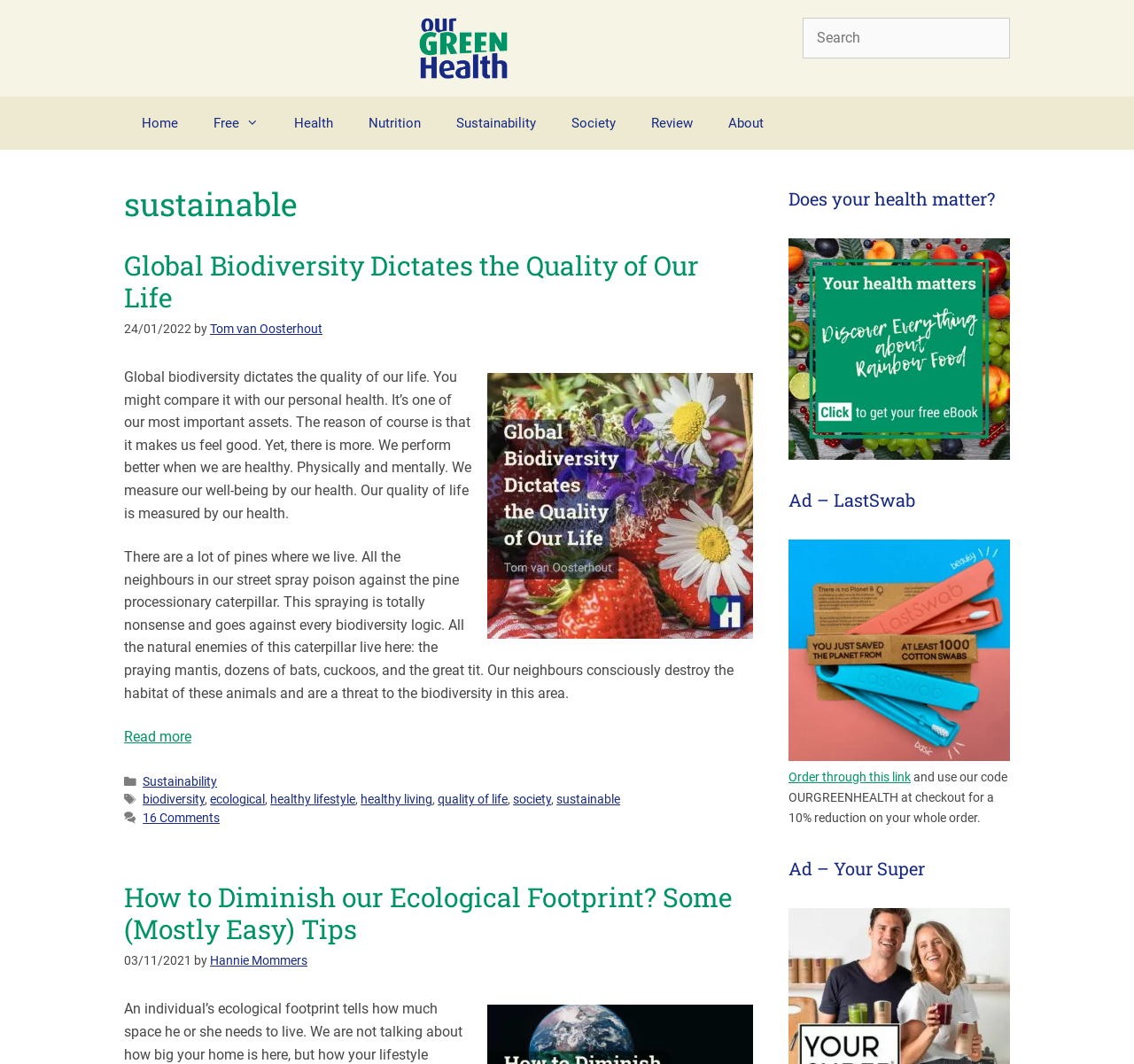Please locate the bounding box coordinates of the element that should be clicked to achieve the given instruction: "Read more about Global Biodiversity Dictates the Quality of Our Life".

[0.109, 0.685, 0.169, 0.7]